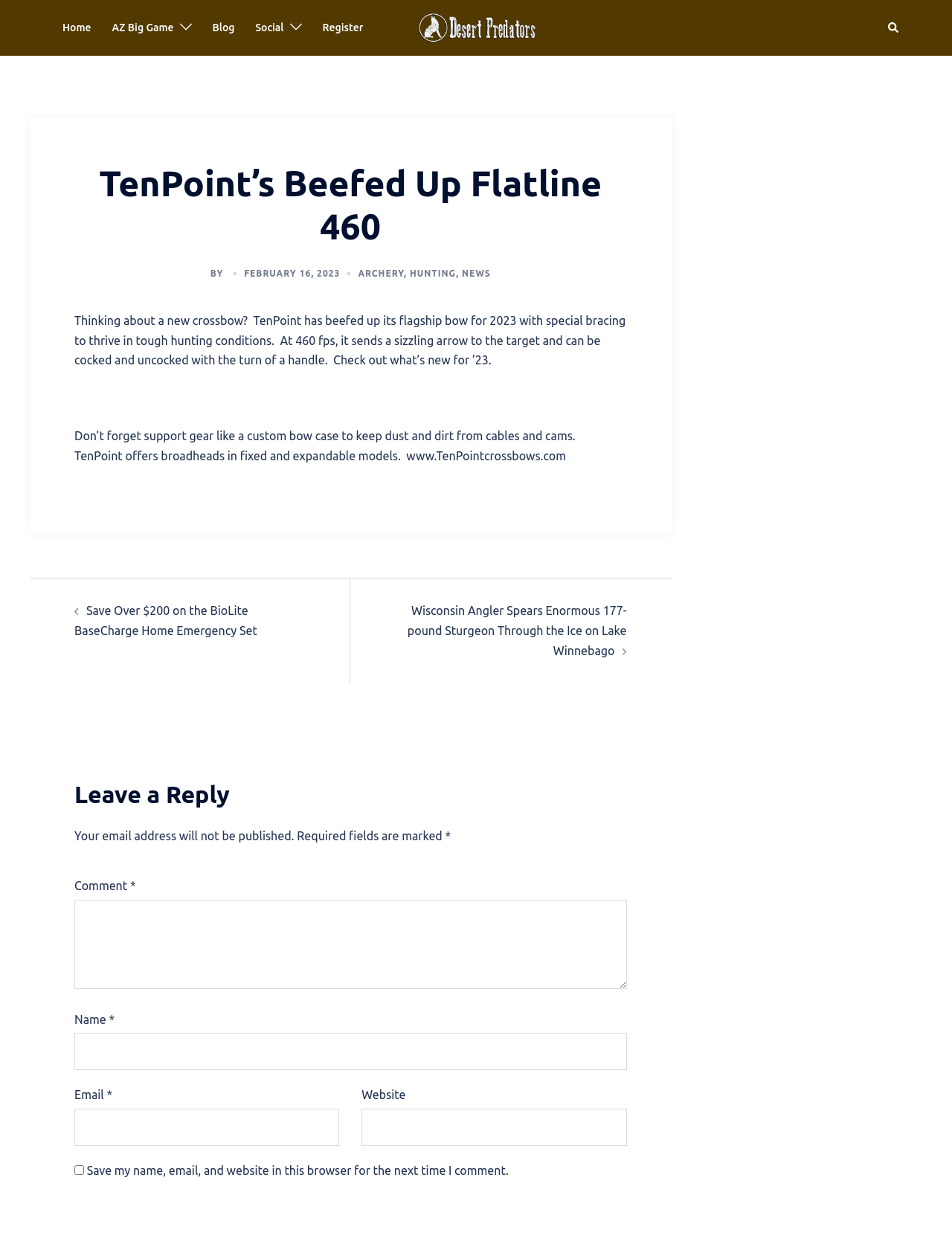What type of broadheads are offered by TenPoint?
Please use the image to provide an in-depth answer to the question.

According to the text 'TenPoint offers broadheads in fixed and expandable models...', TenPoint offers two types of broadheads: fixed and expandable models.